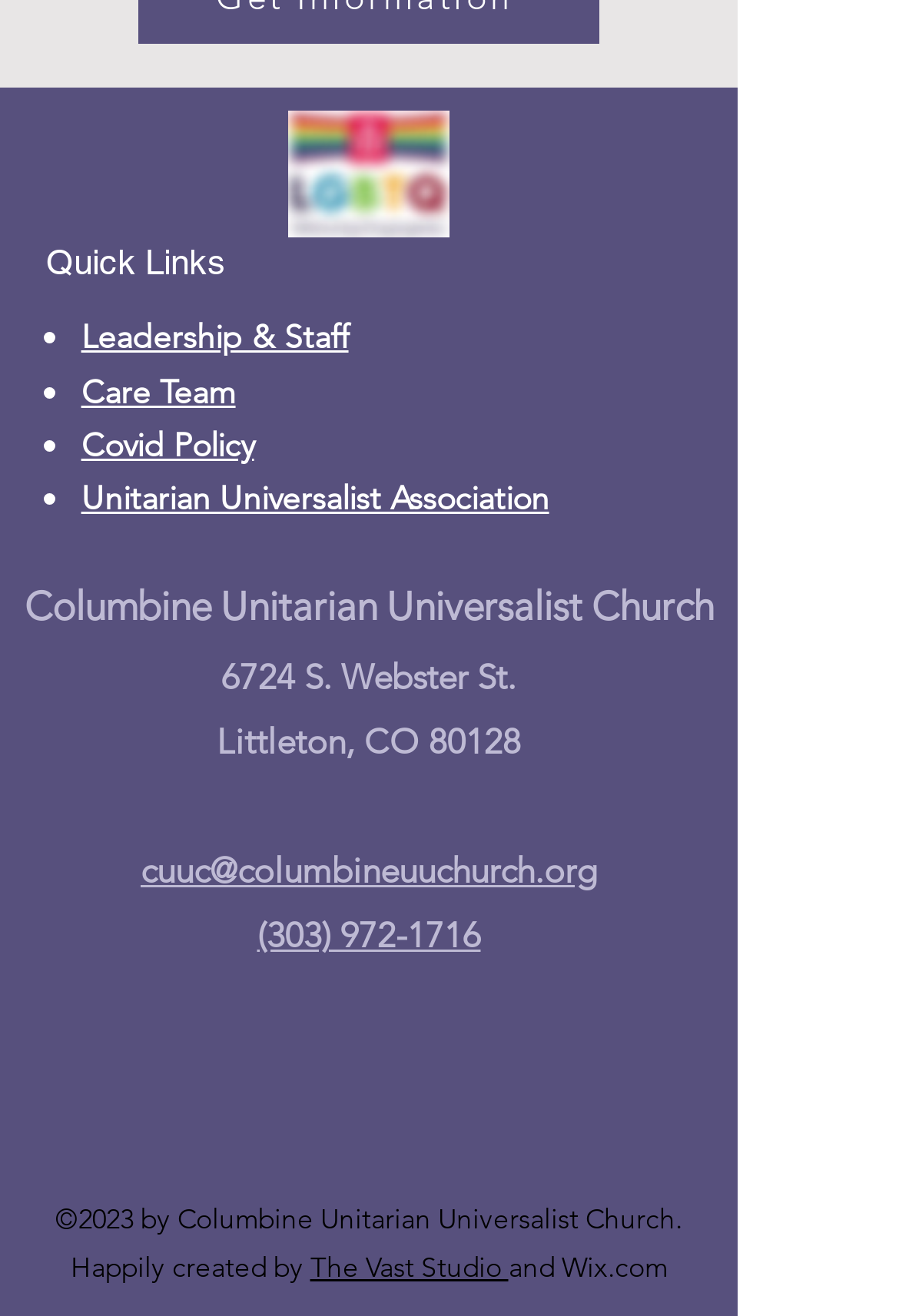Locate the bounding box coordinates of the element's region that should be clicked to carry out the following instruction: "Send an email to the church". The coordinates need to be four float numbers between 0 and 1, i.e., [left, top, right, bottom].

[0.156, 0.645, 0.664, 0.678]